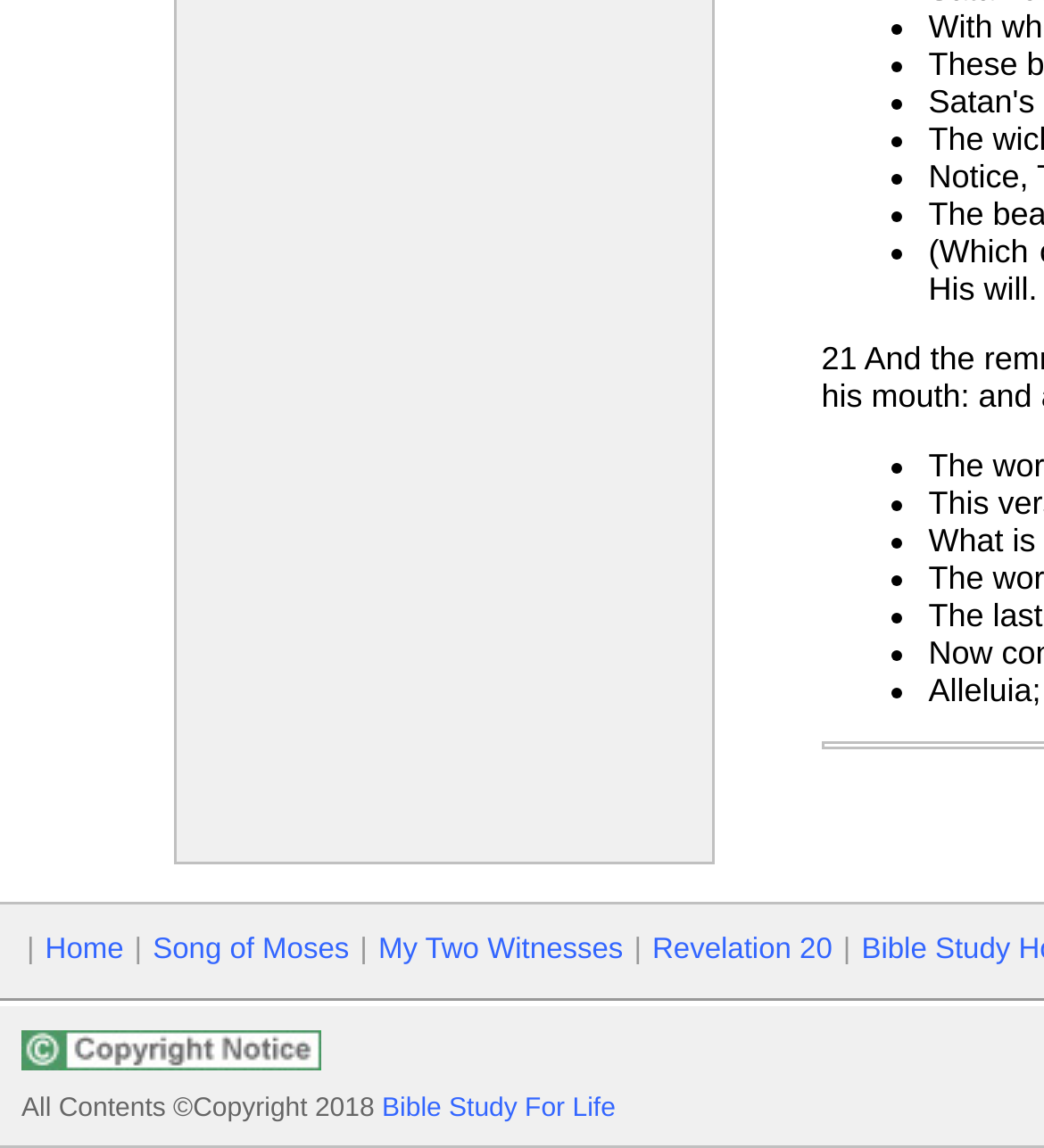Locate the bounding box of the UI element defined by this description: "Bible Study For Life". The coordinates should be given as four float numbers between 0 and 1, formatted as [left, top, right, bottom].

[0.366, 0.952, 0.59, 0.978]